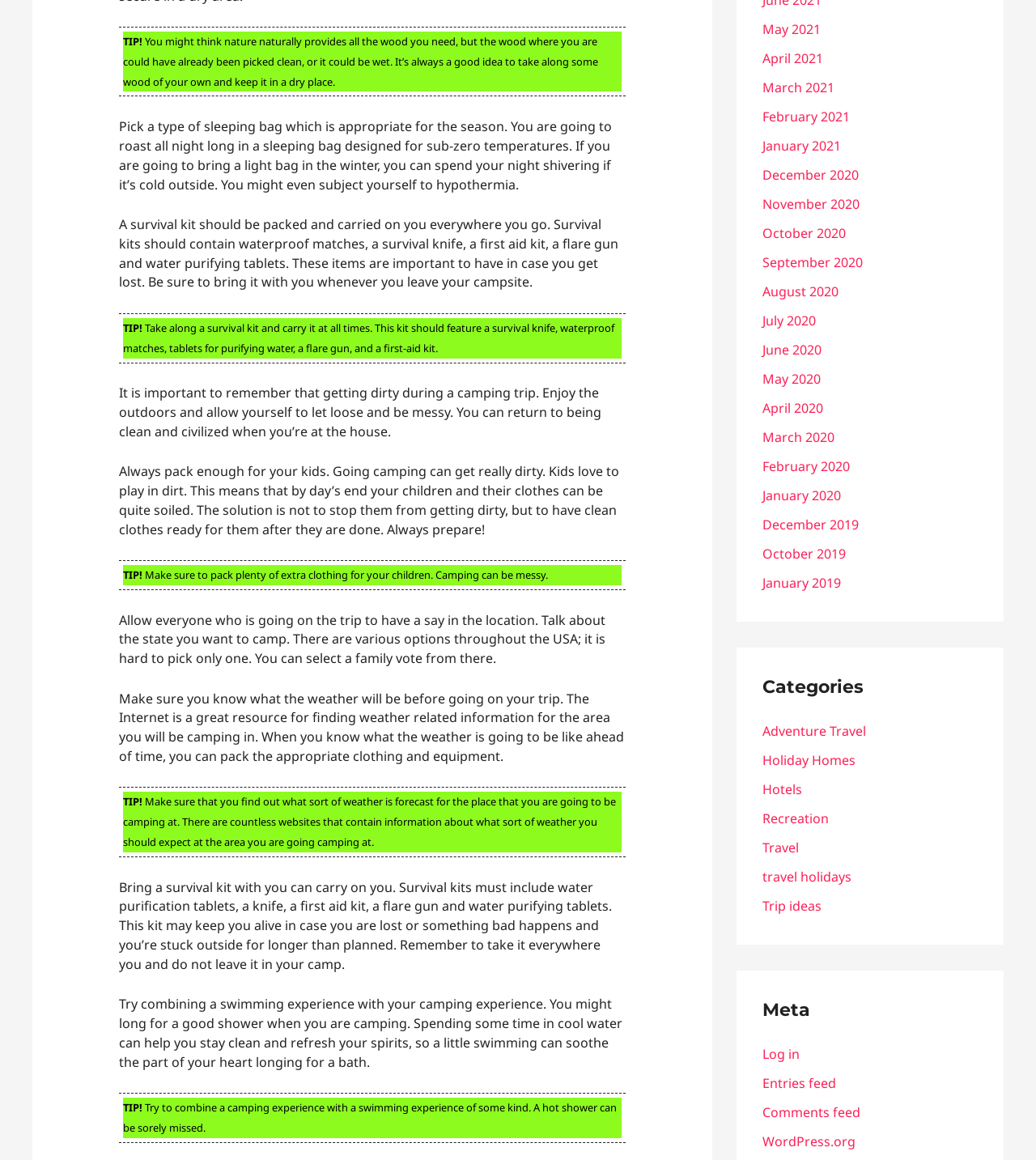Give a succinct answer to this question in a single word or phrase: 
What should you bring along when camping?

Survival kit